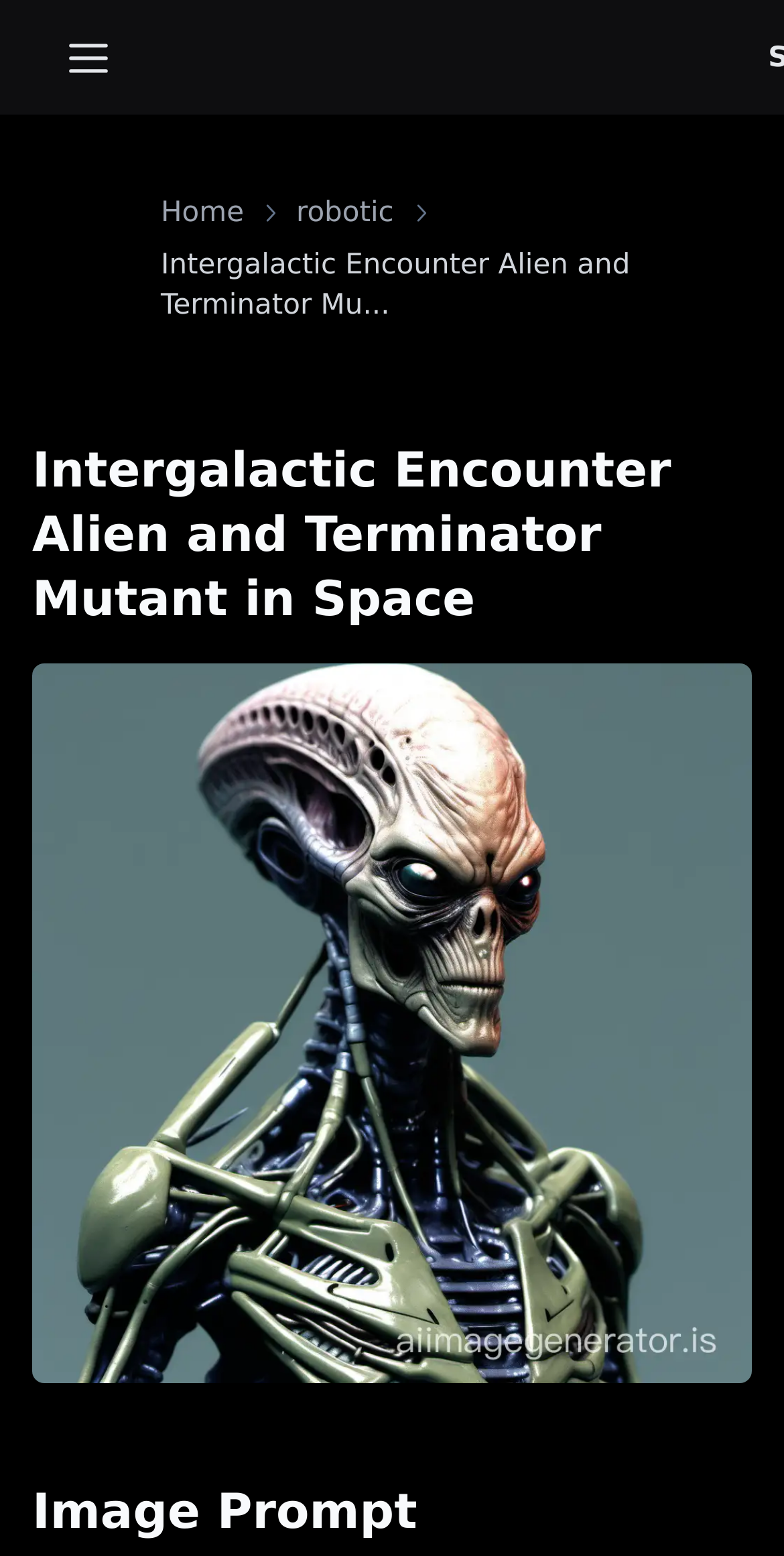Given the description of a UI element: "Open main menu", identify the bounding box coordinates of the matching element in the webpage screenshot.

[0.062, 0.021, 0.164, 0.052]